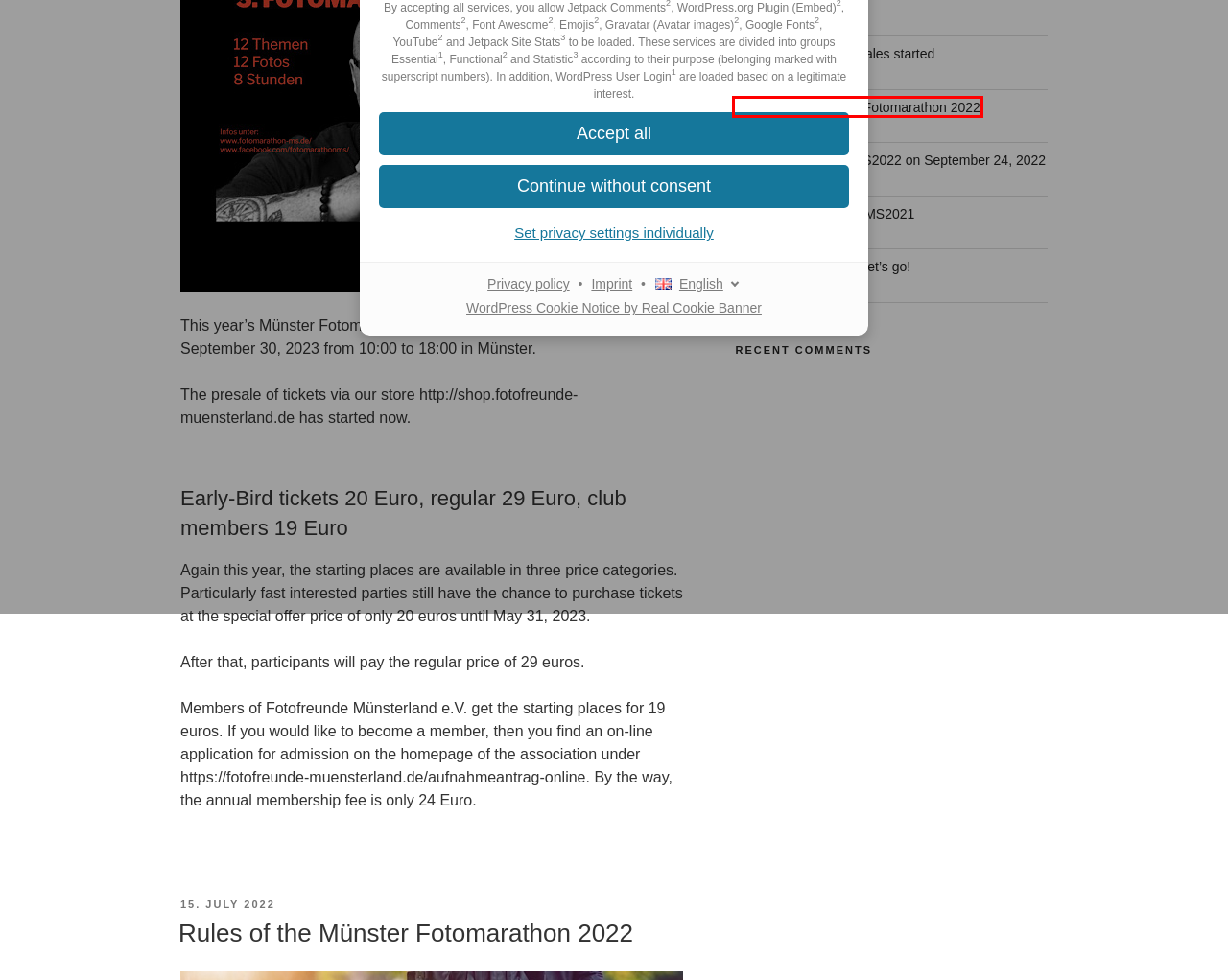View the screenshot of the webpage containing a red bounding box around a UI element. Select the most fitting webpage description for the new page shown after the element in the red bounding box is clicked. Here are the candidates:
A. Fotomarathon Münster – 12 Themen | 12 Fotos | 8 Stunden
B. FMMS2021 – Update on the status of our planning – Fotomarathon Münster
C. Rules of the Münster Fotomarathon 2022 – Fotomarathon Münster
D. FMMS2021 started – let’s go! – Fotomarathon Münster
E. Save The Date: FMMS2022 on September 24, 2022 – Fotomarathon Münster
F. Fotomarathons in Germany and Europe – Fotomarathon Münster
G. Real Cookie Banner: GDPR & ePrivacy Cookie Consent
H. FMMS2021: Being there is everything! – Fotomarathon Münster

C